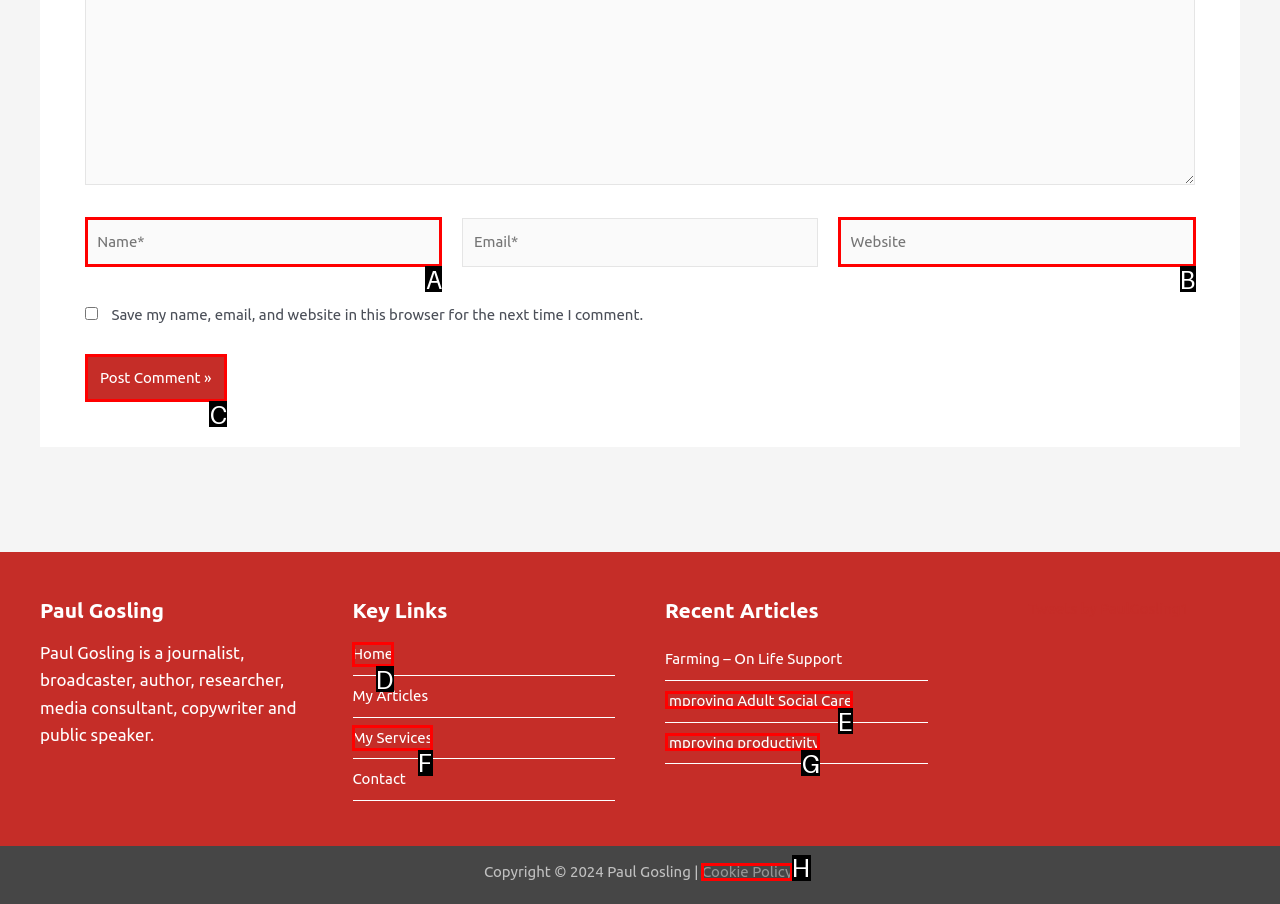Select the option that corresponds to the description: Home
Respond with the letter of the matching choice from the options provided.

D